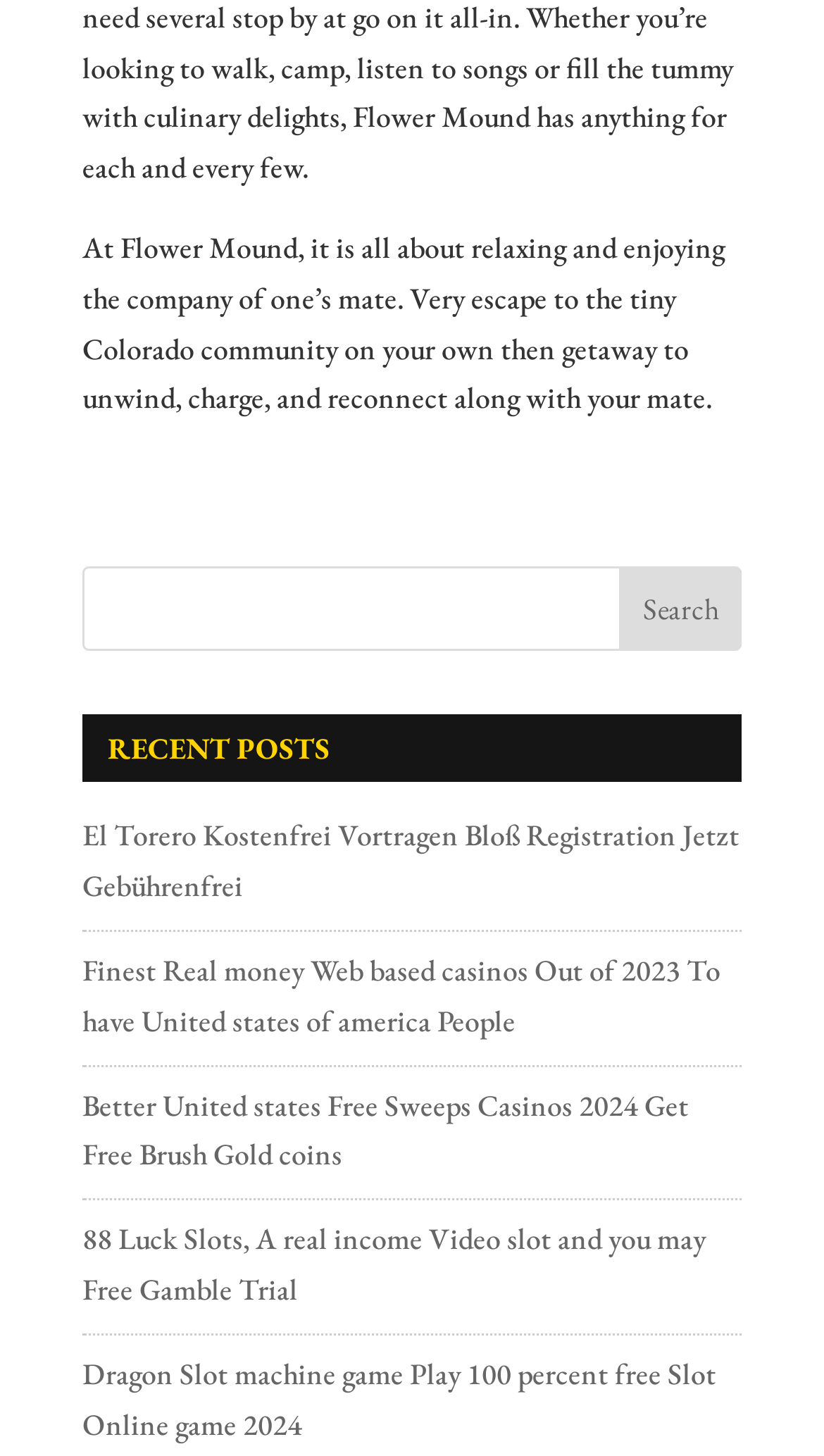Determine the bounding box coordinates for the area that should be clicked to carry out the following instruction: "read recent posts".

[0.1, 0.491, 0.9, 0.537]